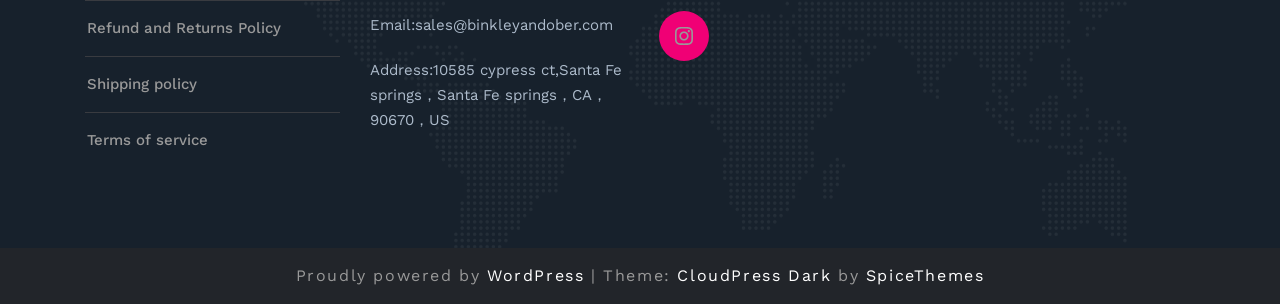Find the bounding box of the element with the following description: "Refund and Returns Policy". The coordinates must be four float numbers between 0 and 1, formatted as [left, top, right, bottom].

[0.068, 0.063, 0.22, 0.122]